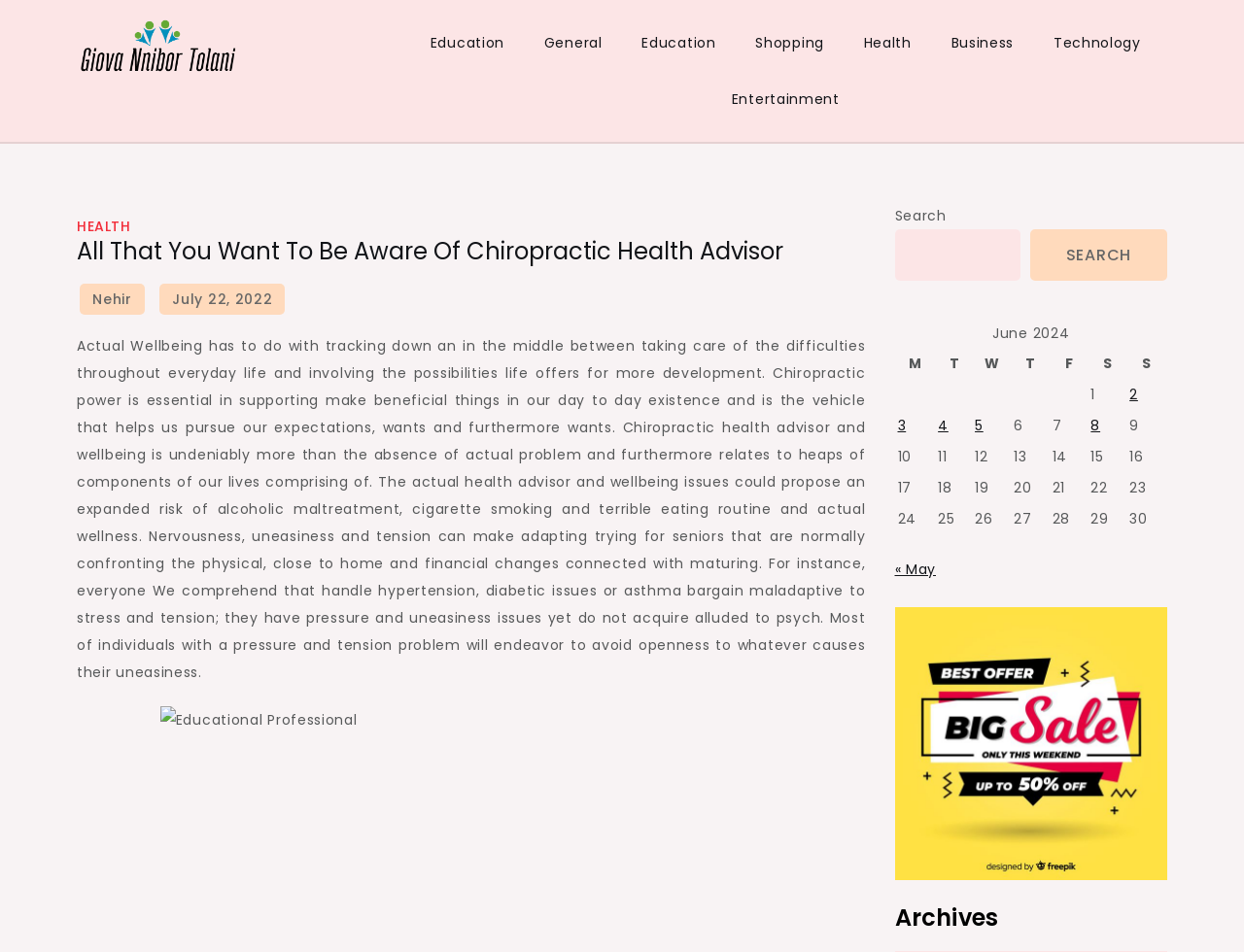Please locate the bounding box coordinates of the element that should be clicked to complete the given instruction: "View posts published on June 2, 2024".

[0.907, 0.399, 0.937, 0.43]